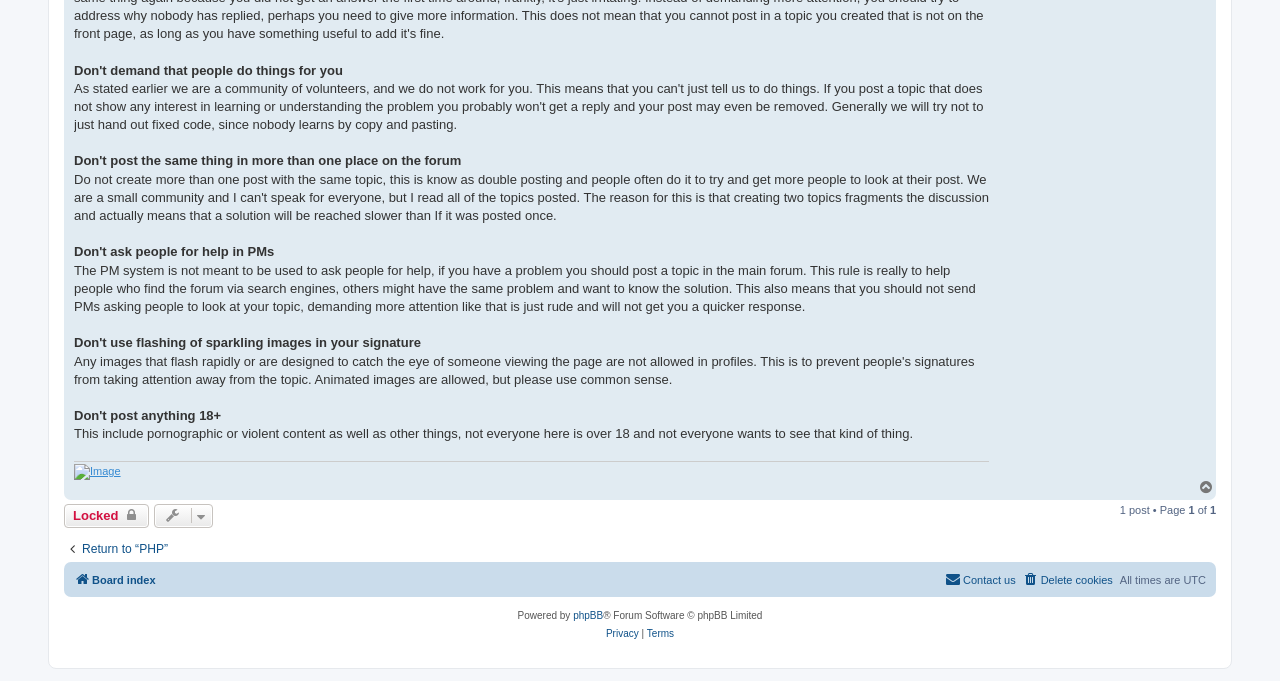Please determine the bounding box coordinates of the element's region to click in order to carry out the following instruction: "Click the 'Top' link". The coordinates should be four float numbers between 0 and 1, i.e., [left, top, right, bottom].

[0.936, 0.705, 0.95, 0.727]